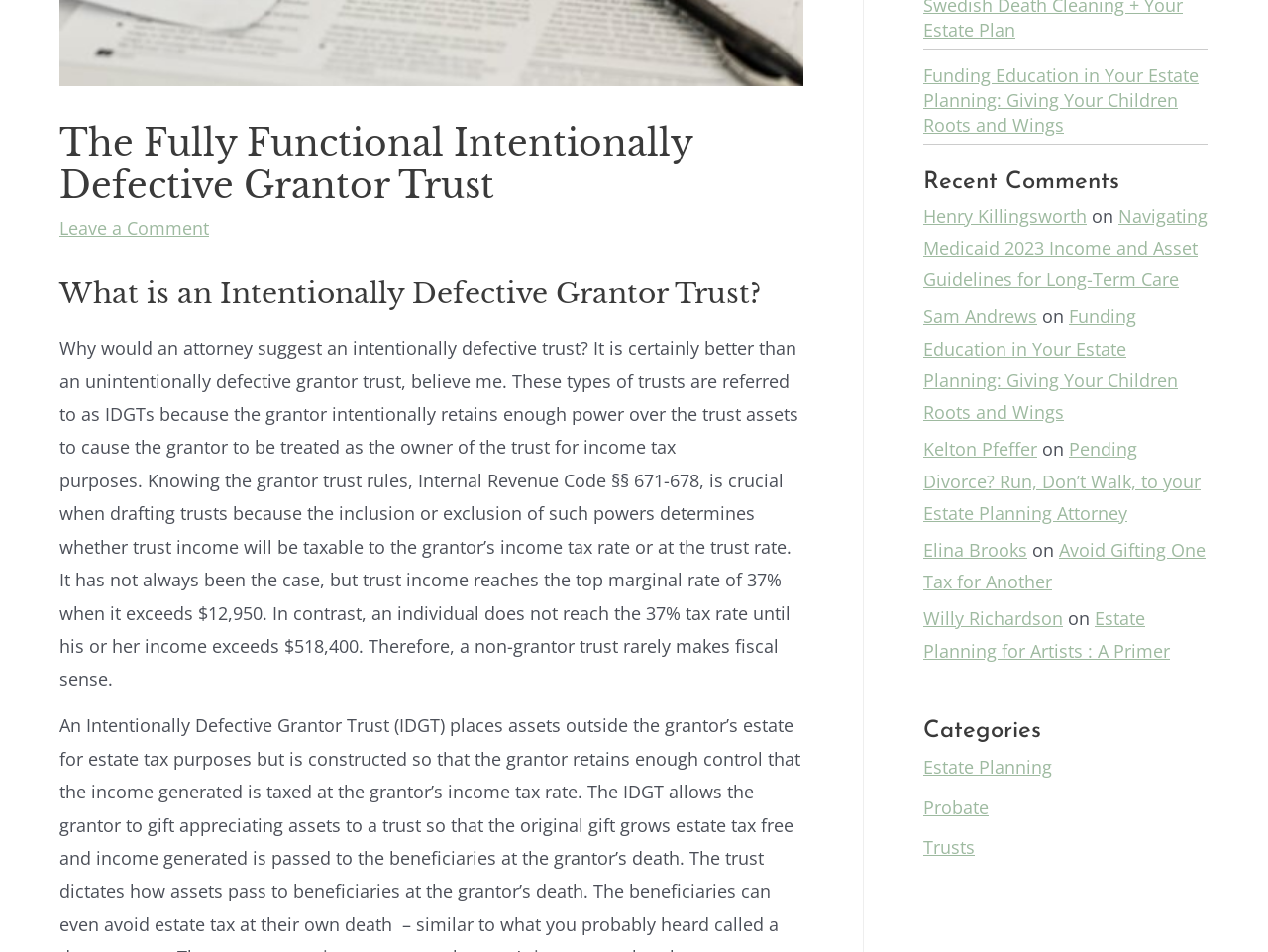Using the webpage screenshot and the element description Trusts, determine the bounding box coordinates. Specify the coordinates in the format (top-left x, top-left y, bottom-right x, bottom-right y) with values ranging from 0 to 1.

[0.728, 0.877, 0.769, 0.902]